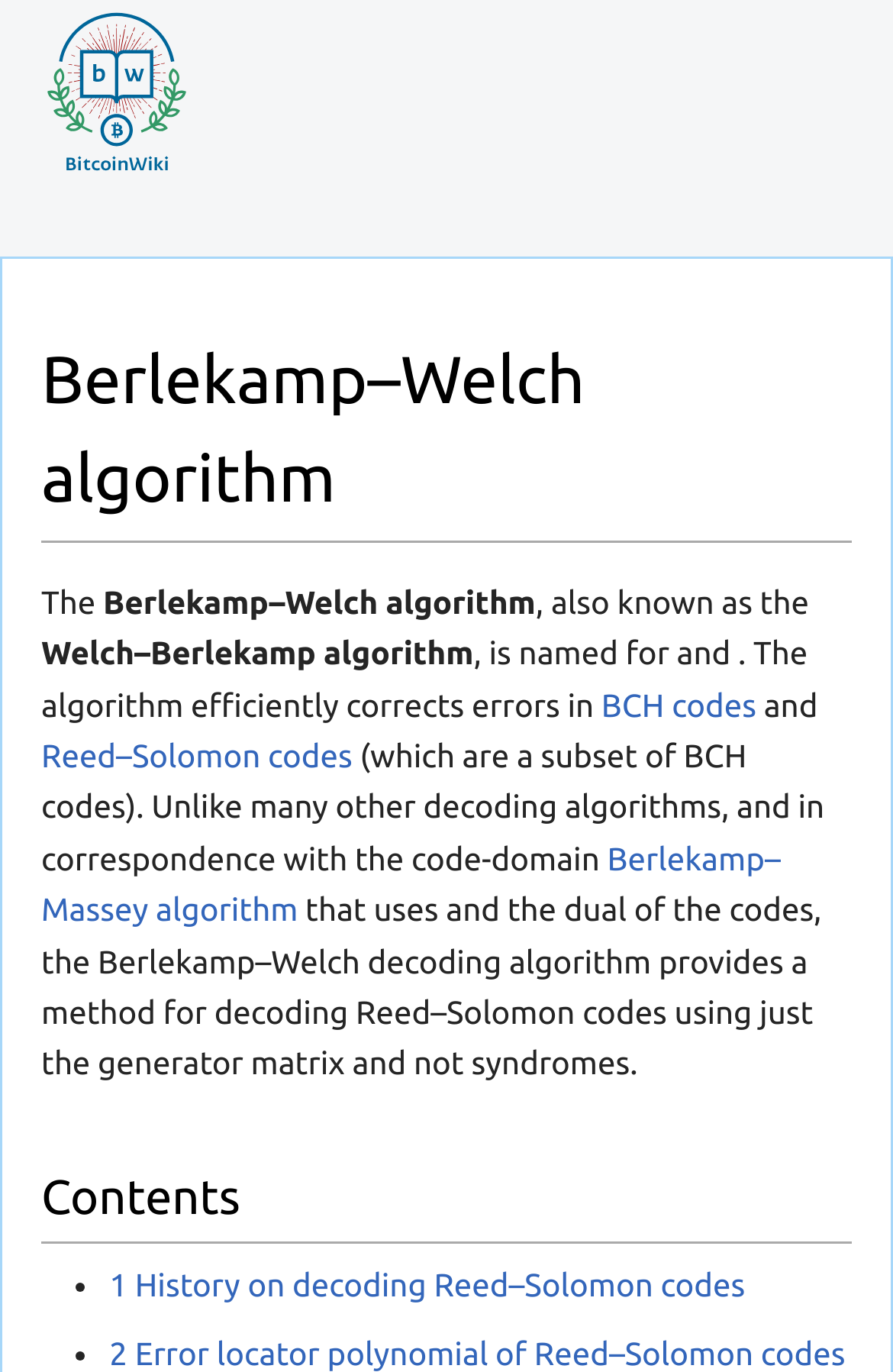Bounding box coordinates are given in the format (top-left x, top-left y, bottom-right x, bottom-right y). All values should be floating point numbers between 0 and 1. Provide the bounding box coordinate for the UI element described as: alt="BitcoinWiki"

[0.041, 0.008, 0.221, 0.125]